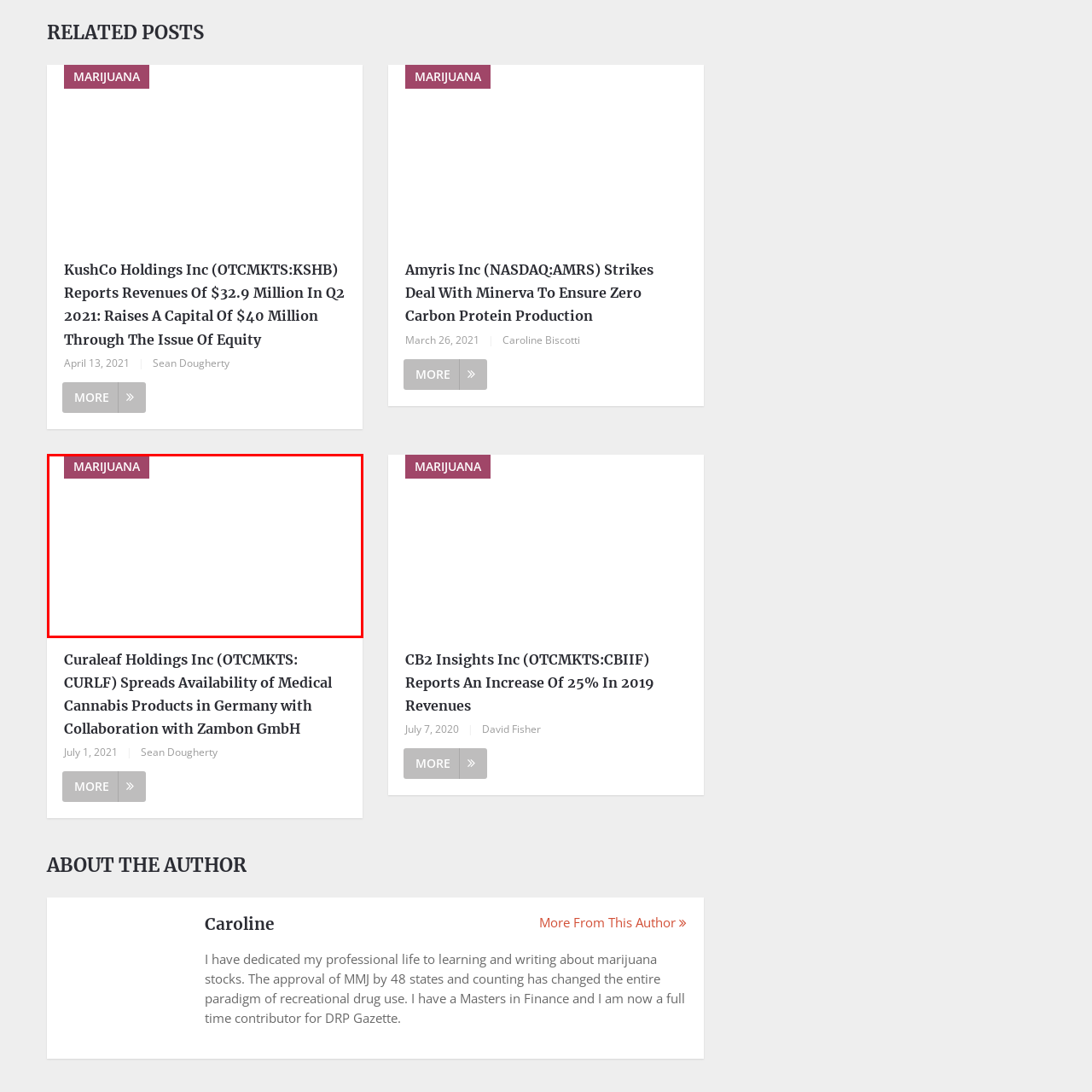Explain in detail what is happening in the image that is surrounded by the red box.

The image features a prominent label with the word "MARIJUANA" displayed in bold white text against a striking maroon background. This label is associated with a series of articles discussing significant developments in the cannabis sector. Specifically, it relates to Curaleaf Holdings Inc's collaboration with Zambon GmbH to make medical cannabis products more accessible in Germany, as well as other notable reports on various companies in the marijuana industry. The image serves as a visual cue that highlights the focus on cannabis-related news and insights within the context of the articles presented.